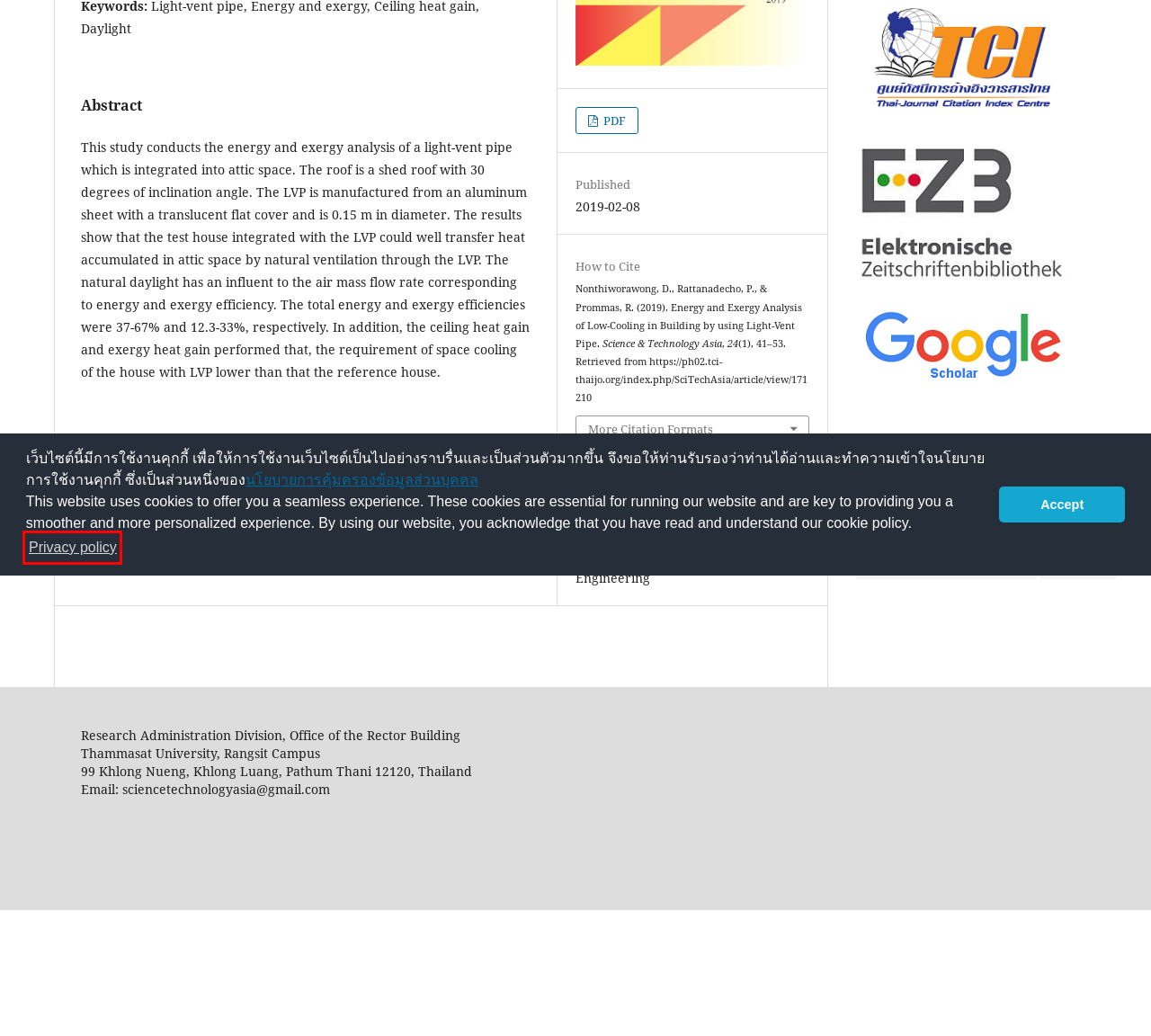Analyze the screenshot of a webpage featuring a red rectangle around an element. Pick the description that best fits the new webpage after interacting with the element inside the red bounding box. Here are the candidates:
A. Archives
	
							| Science & Technology Asia
B. About Open Journal Systems
							| Science & Technology Asia
C. Sign in to thaijo
D. นโยบายการคุ้มครองข้อมูลส่วนบุคคล ของสำนักงานพัฒนาวิทยาศาสตร์และเทคโนโลยีแห่งชาติ - NSTDA
E. Privacy Policy - NSTDA Eng
F. Editorial Team
							| Science & Technology Asia
G. Vol.29 No.1 (January-March 2024)
							| Science & Technology Asia
H. View of Energy and Exergy Analysis of Low-Cooling in Building by using Light-Vent Pipe

E